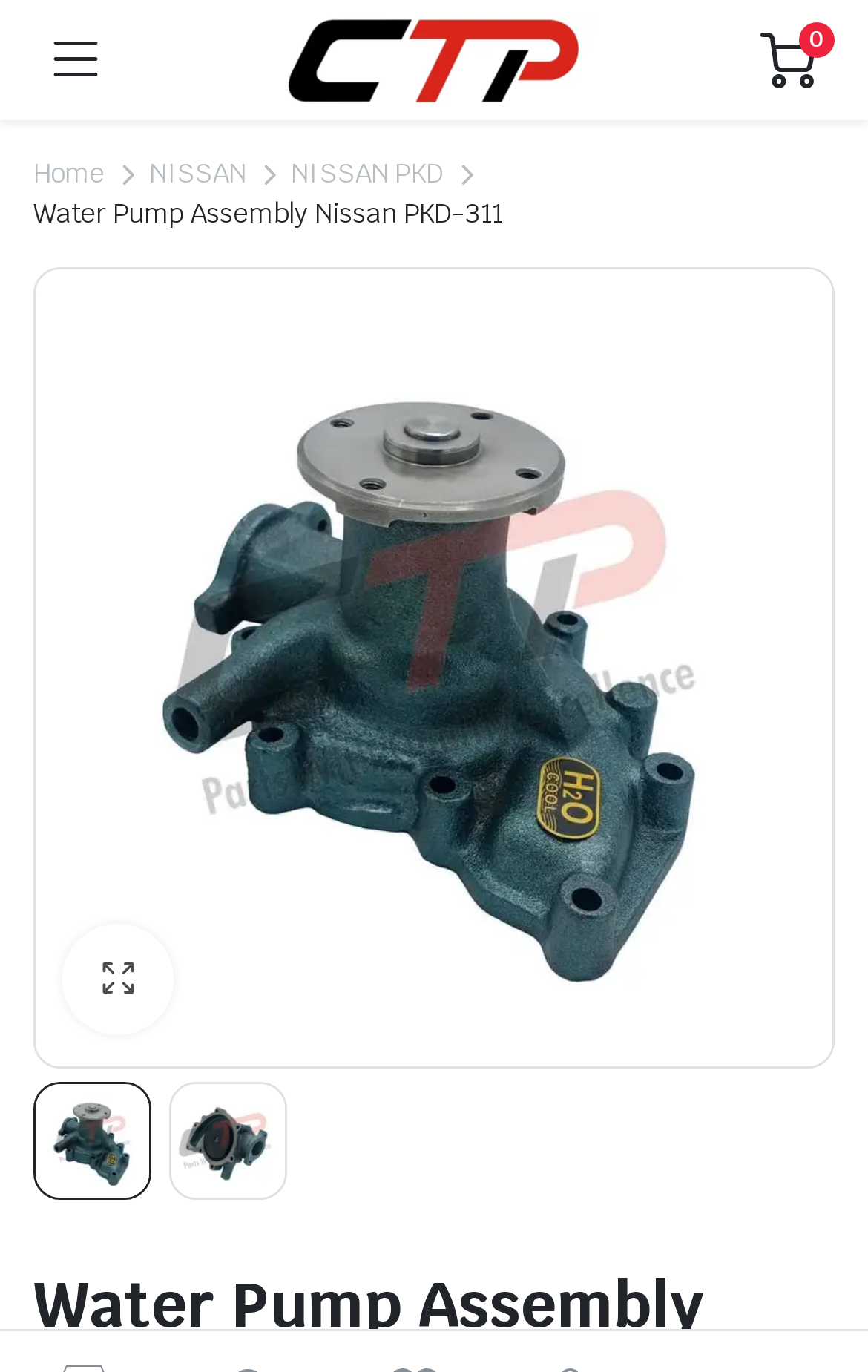Identify the bounding box coordinates of the clickable section necessary to follow the following instruction: "Explore Water Body Assemble PKD311". The coordinates should be presented as four float numbers from 0 to 1, i.e., [left, top, right, bottom].

[0.038, 0.468, 0.962, 0.502]